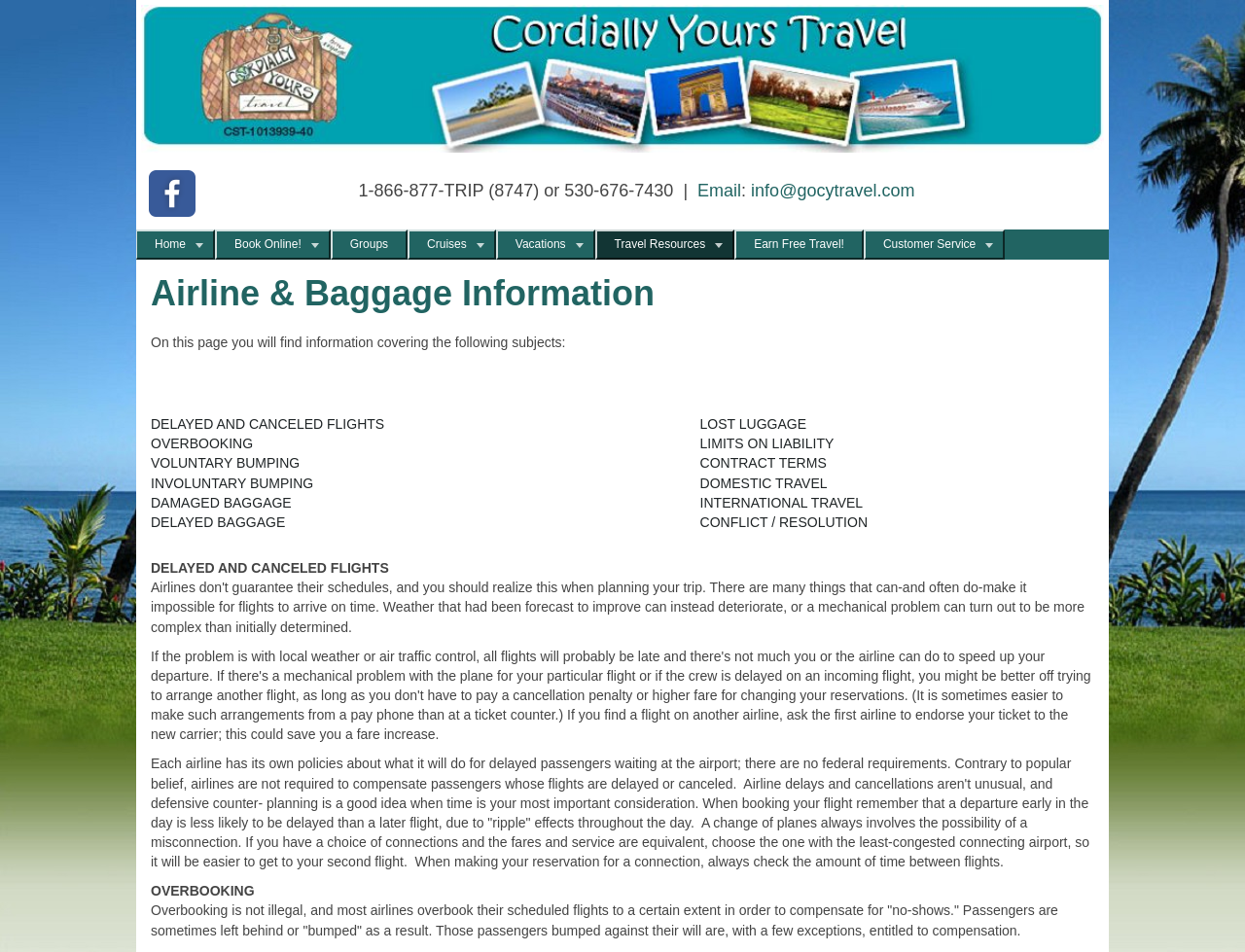Identify the bounding box coordinates of the specific part of the webpage to click to complete this instruction: "Visit Facebook page".

[0.12, 0.179, 0.157, 0.228]